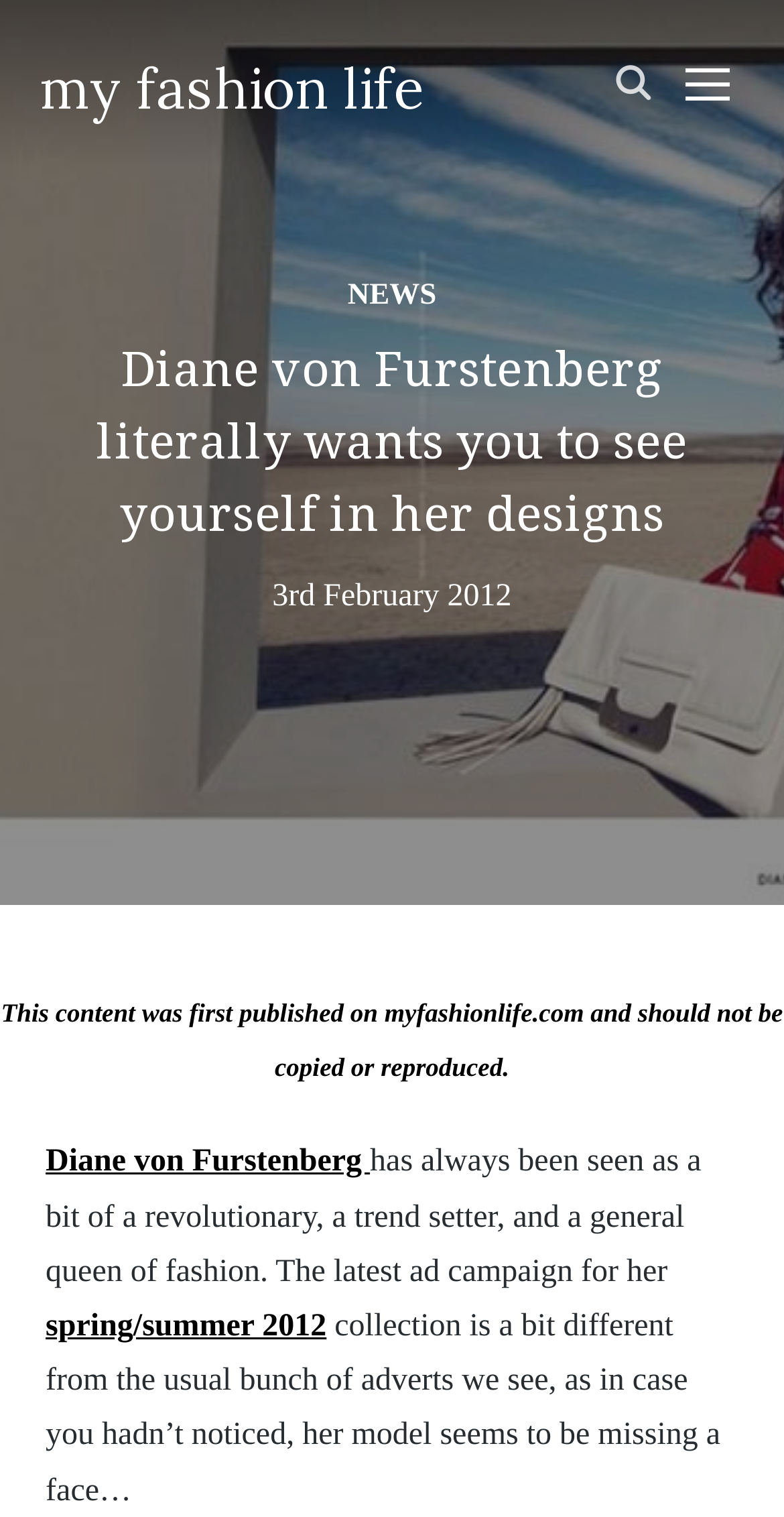What is the season of the fashion collection?
Can you offer a detailed and complete answer to this question?

I found the answer by looking at the text content of the link element with the text 'spring/summer 2012' which is located at the bottom of the webpage.